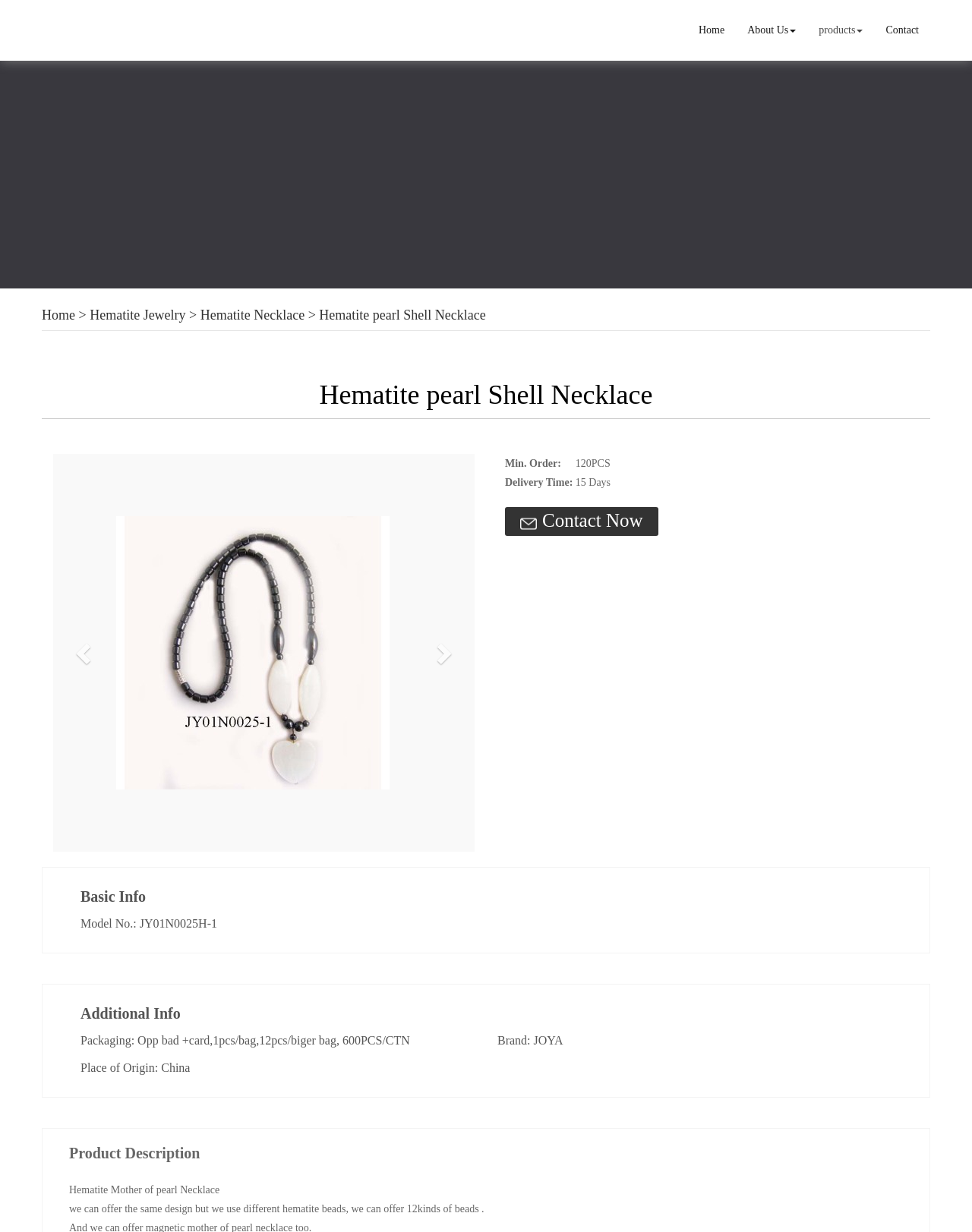Identify the first-level heading on the webpage and generate its text content.

Hematite pearl Shell Necklace